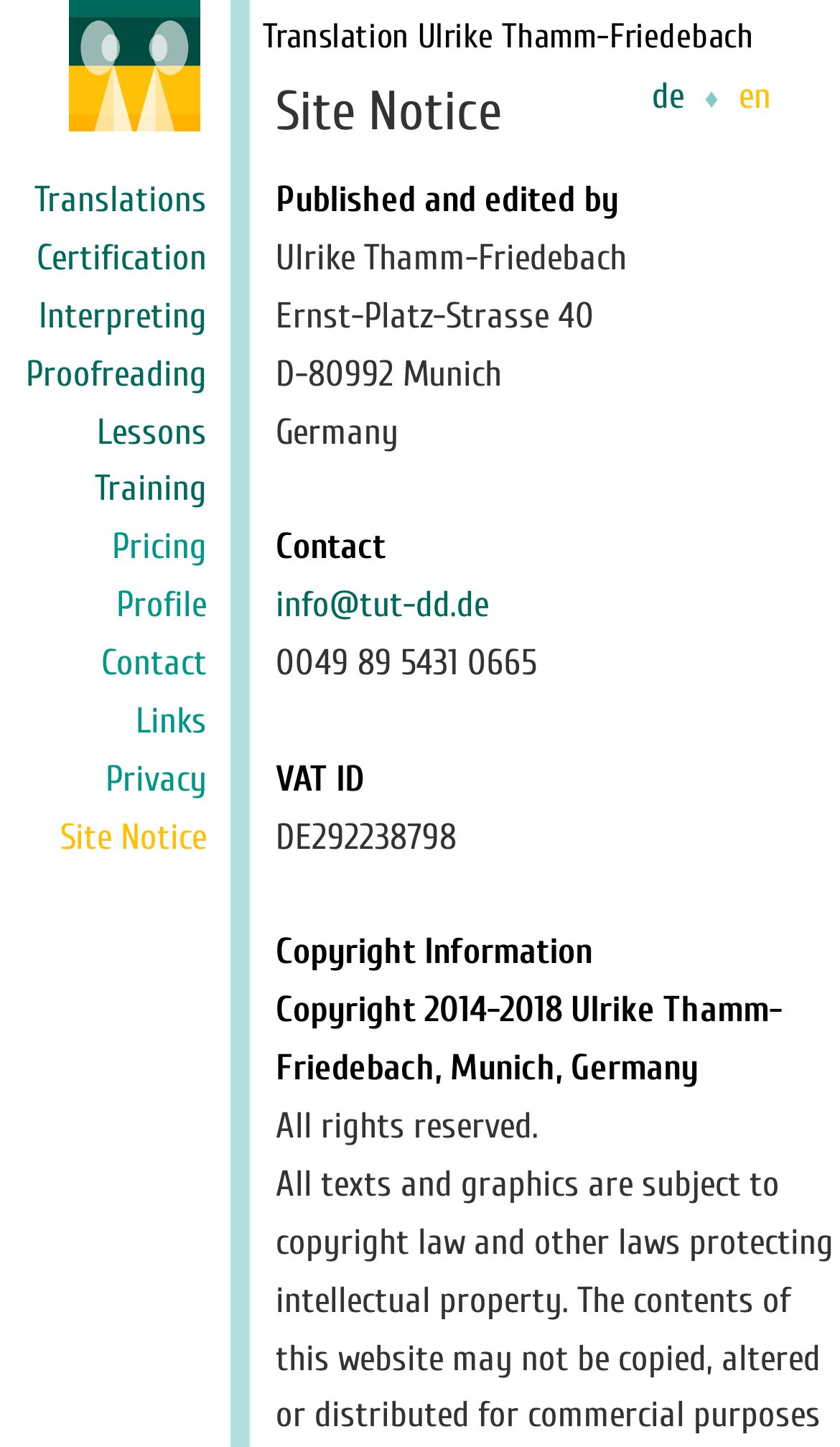Predict the bounding box coordinates for the UI element described as: "Interpreting". The coordinates should be four float numbers between 0 and 1, presented as [left, top, right, bottom].

[0.046, 0.204, 0.246, 0.232]